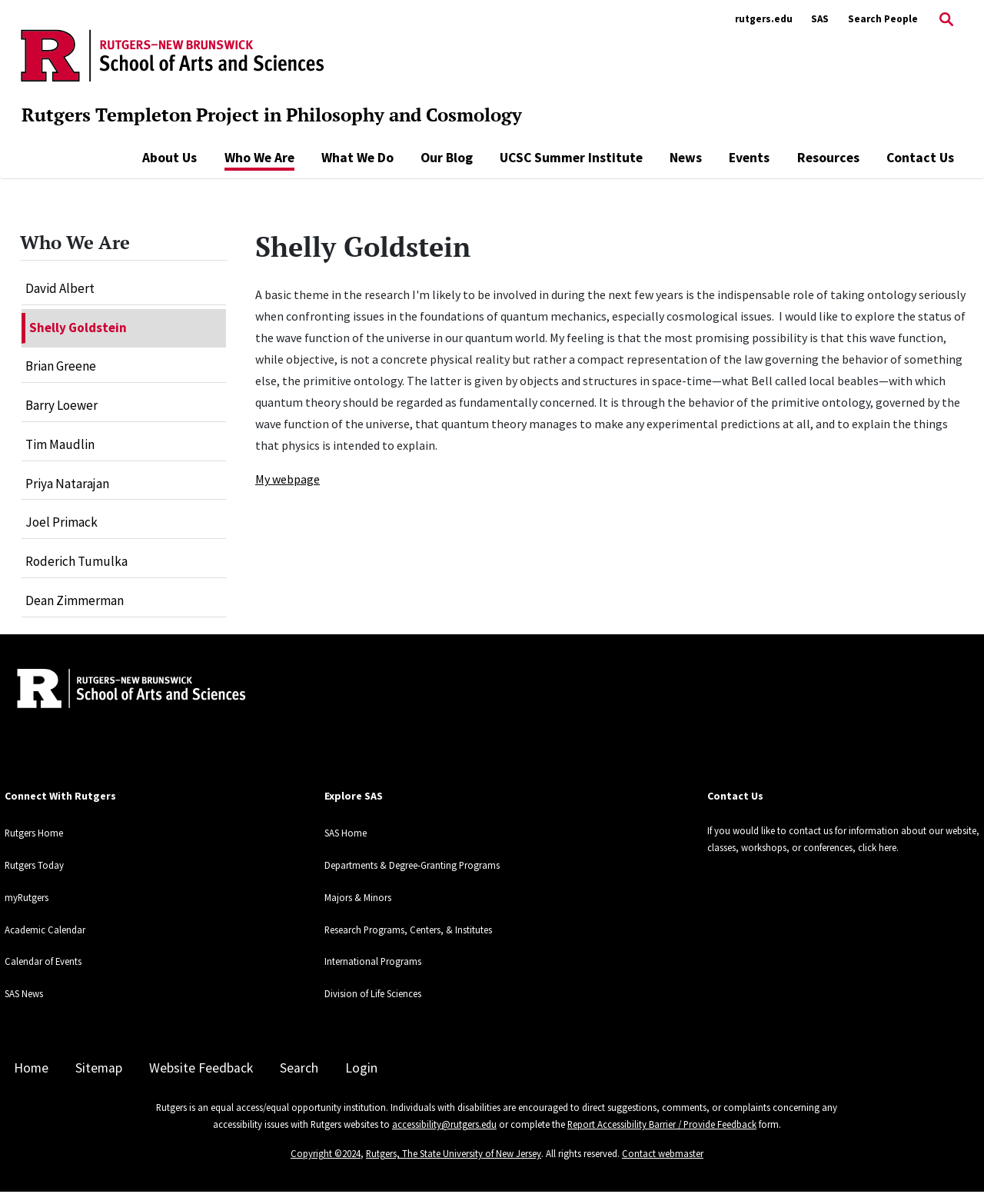Please provide a short answer using a single word or phrase for the question:
How many links are there in the top navigation bar?

10